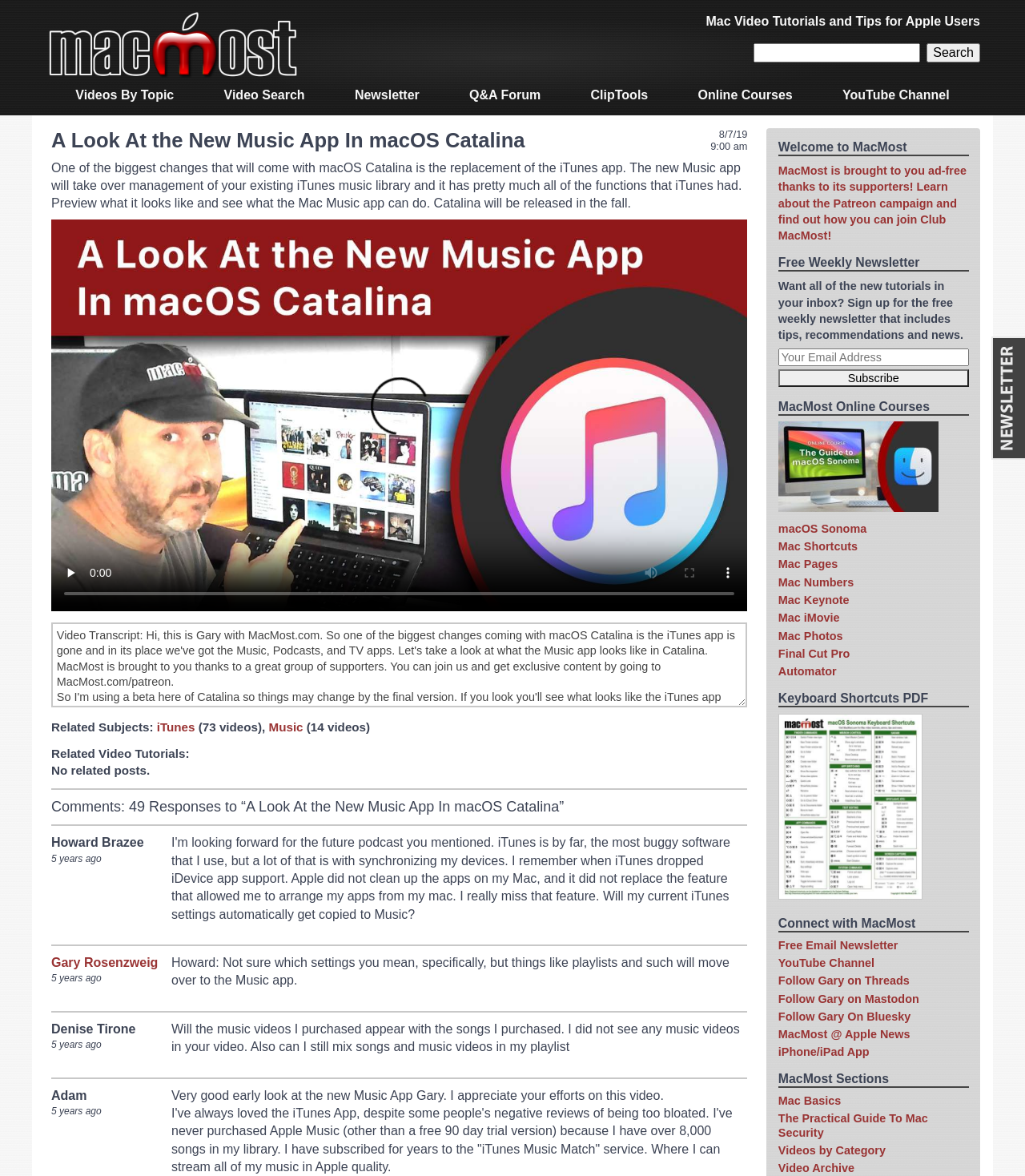Describe the webpage meticulously, covering all significant aspects.

This webpage is about MacMost, a website that provides video tutorials and tips for Apple users. At the top, there is a logo and a search bar. Below the search bar, there are several links to different sections of the website, including "Videos By Topic", "Video Search", "Newsletter", "Q&A Forum", "ClipTools", "Online Courses", and "YouTube Channel".

The main content of the webpage is a video tutorial about the new Music app in macOS Catalina, which replaces the iTunes app. The video is accompanied by a brief description of the app's features and a timestamp. Below the video, there are related links to other tutorials about iTunes and Music.

On the right side of the webpage, there are several sections, including "Welcome to MacMost", "Free Weekly Newsletter", "MacMost Online Courses", and "Connect with MacMost". These sections provide information about the website and its offerings, as well as links to subscribe to the newsletter, online courses, and social media channels.

Further down the webpage, there are comments from users, with their names, timestamps, and comments. The comments are related to the video tutorial and discuss topics such as playlists, music videos, and the iTunes Music Match service.

At the bottom of the webpage, there are more links to different sections of the website, including "MacMost Sections", which provides links to various categories of tutorials, such as Mac Basics and Mac Security.